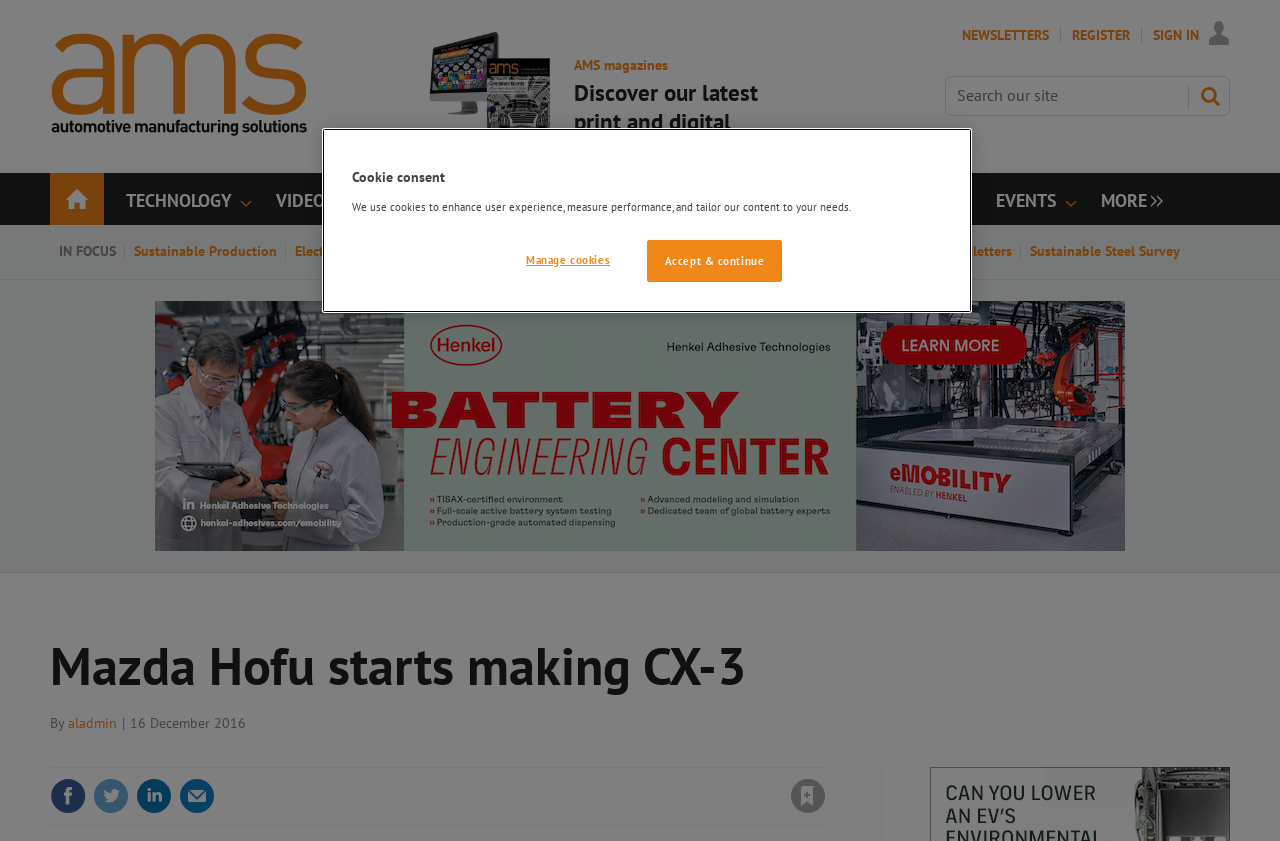Please identify the bounding box coordinates of the area I need to click to accomplish the following instruction: "Read about Sustainable Production".

[0.098, 0.288, 0.223, 0.309]